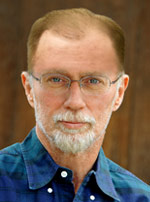Please give a concise answer to this question using a single word or phrase: 
How many years of experience does Ed Pelock have?

Over 30 years